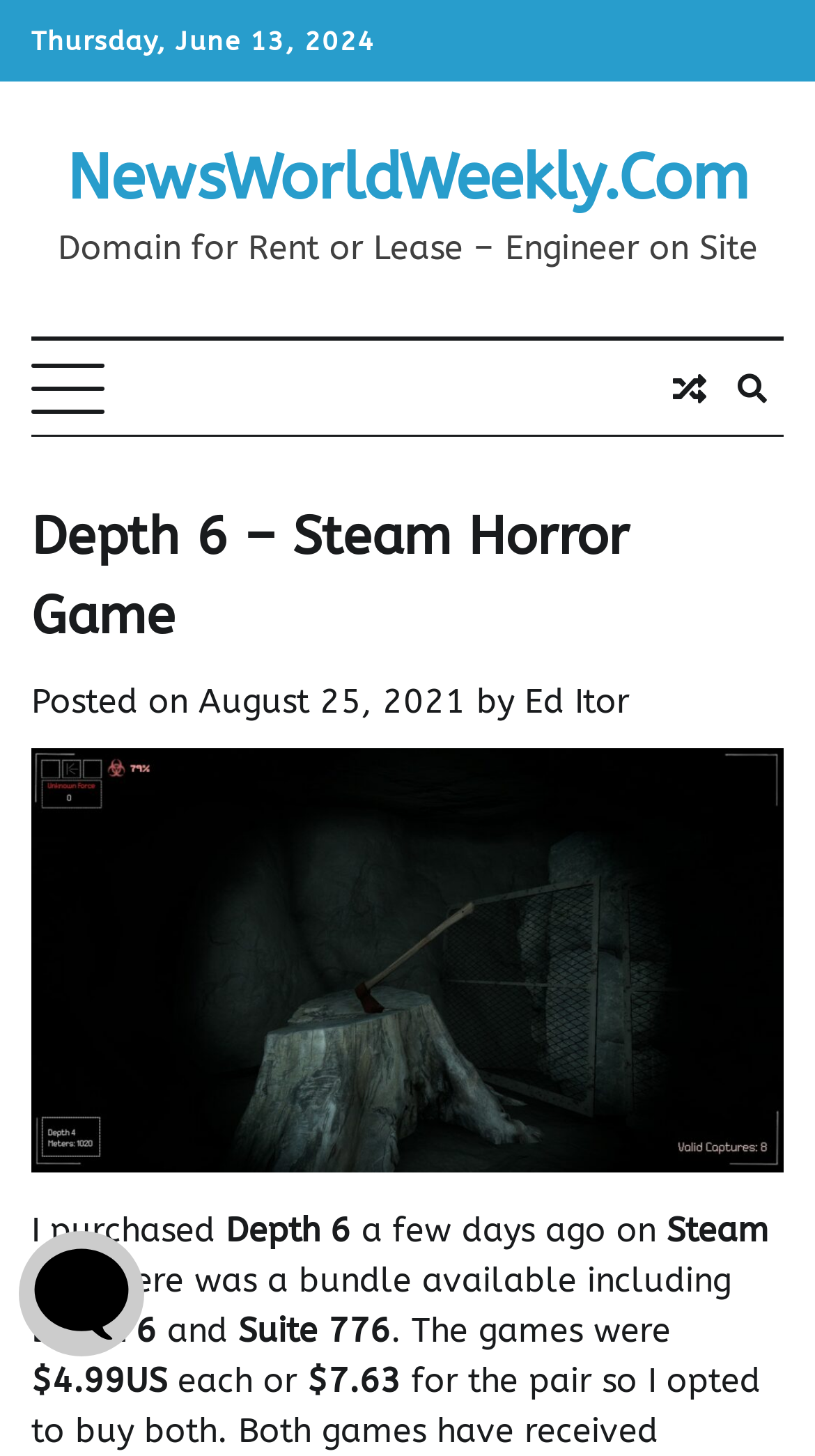Please look at the image and answer the question with a detailed explanation: What is the date of the post?

I found the date of the post by looking at the text 'Posted on' followed by a link with the date 'August 25, 2021'.